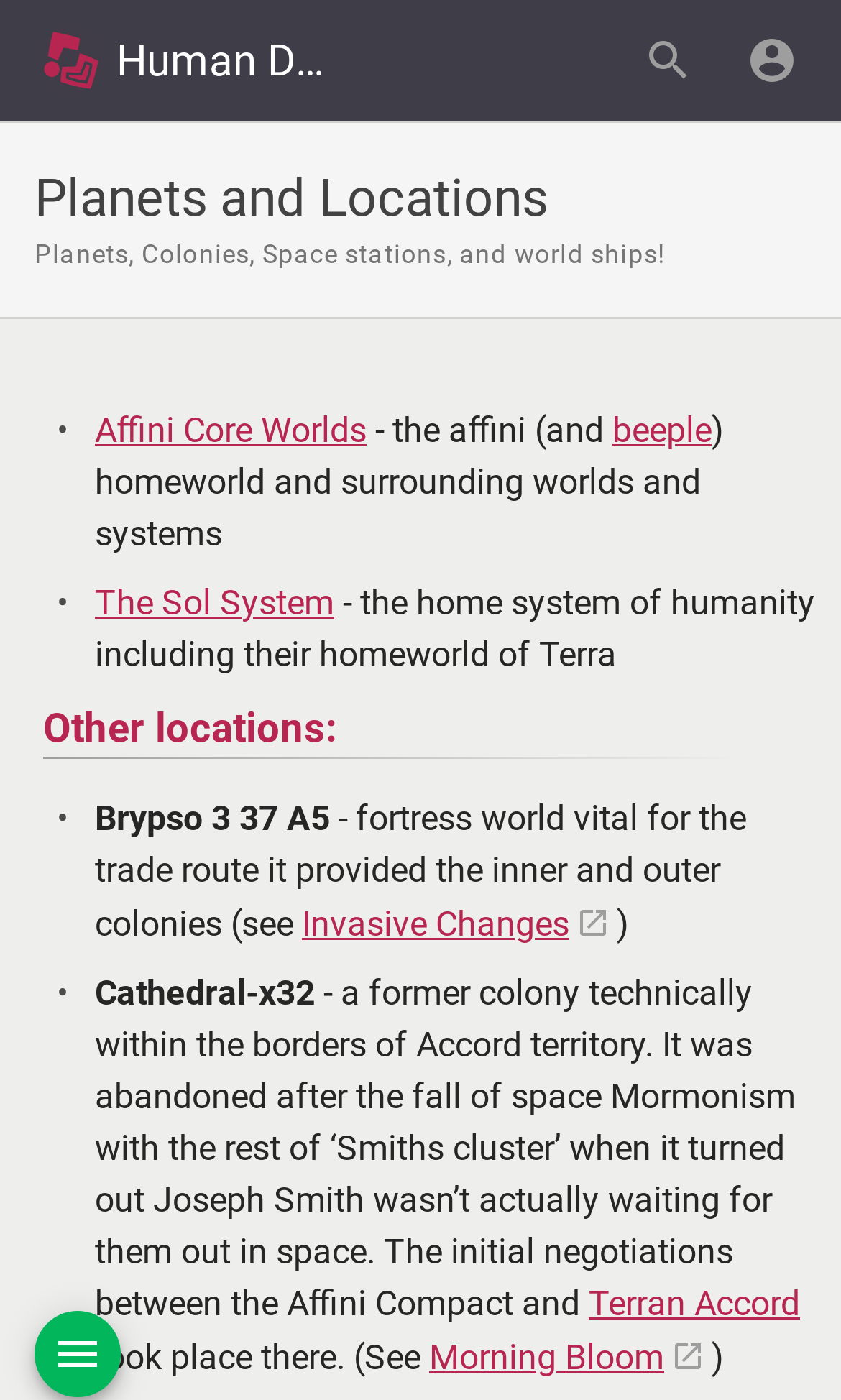Answer the question using only a single word or phrase: 
How many links are there on the webpage?

7